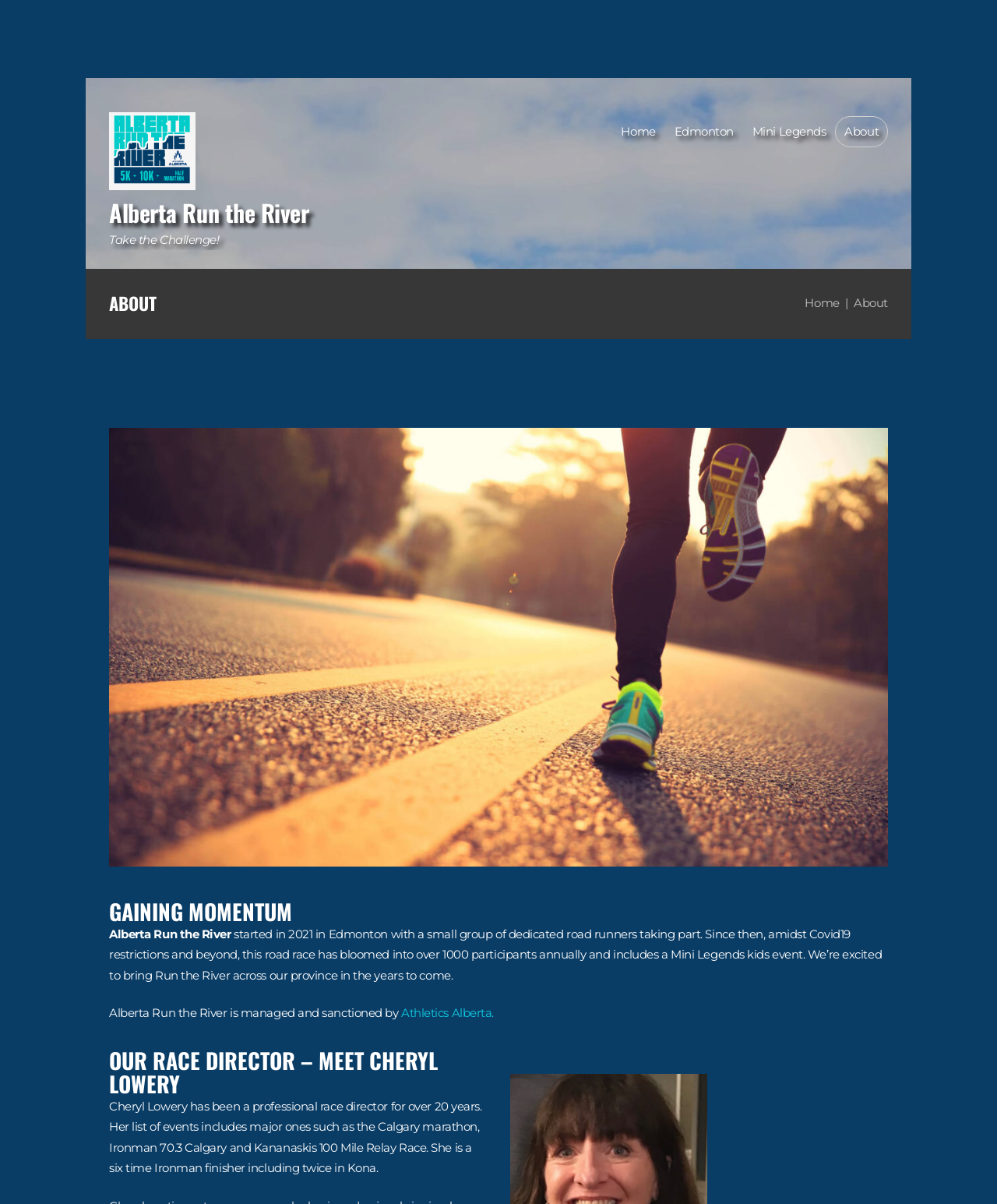Please identify the bounding box coordinates of the element's region that needs to be clicked to fulfill the following instruction: "Read about the 'Race Director'". The bounding box coordinates should consist of four float numbers between 0 and 1, i.e., [left, top, right, bottom].

[0.109, 0.871, 0.488, 0.911]